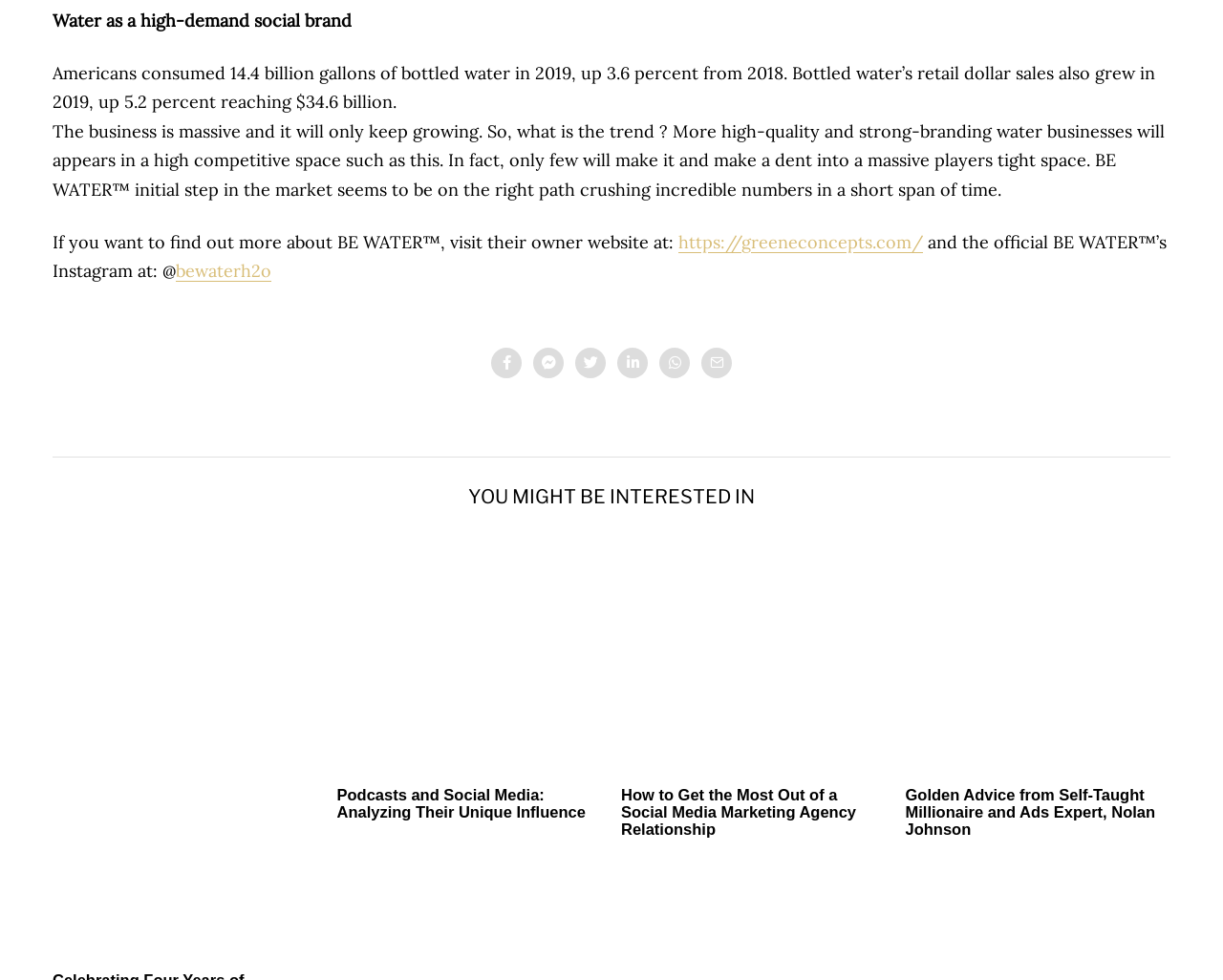Identify the bounding box coordinates for the UI element described as follows: Jonas Voigt. Use the format (top-left x, top-left y, bottom-right x, bottom-right y) and ensure all values are floating point numbers between 0 and 1.

None